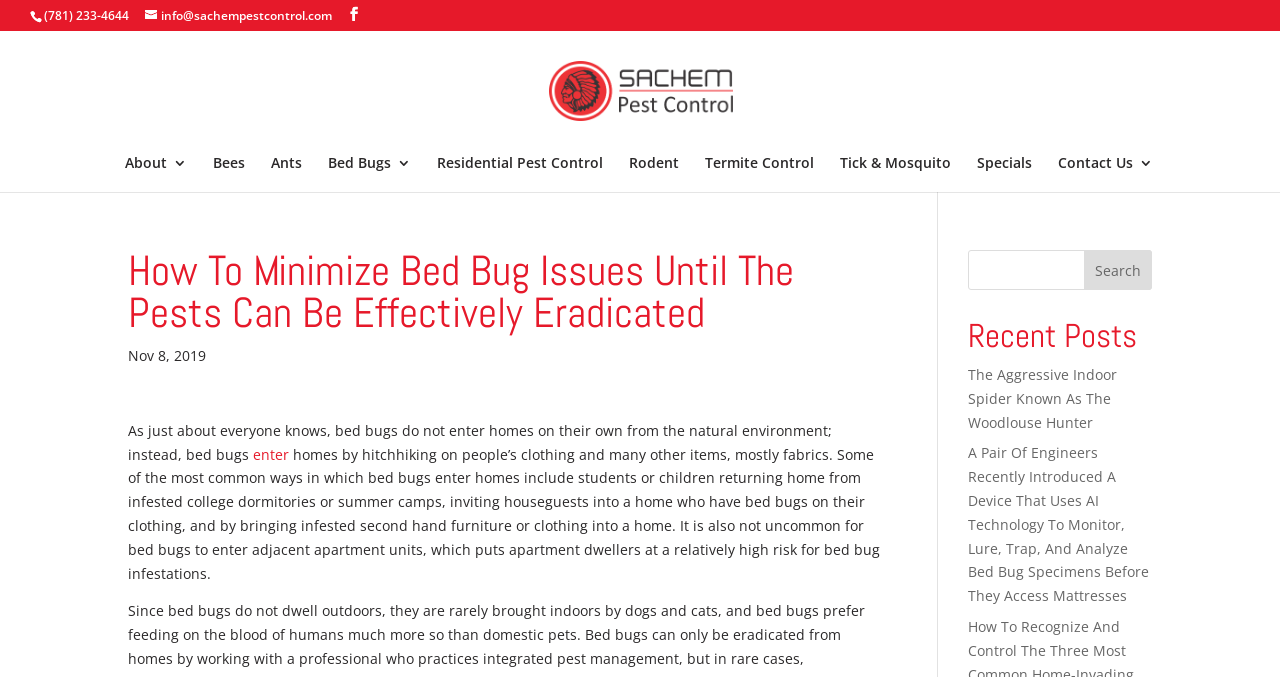Given the element description, predict the bounding box coordinates in the format (top-left x, top-left y, bottom-right x, bottom-right y), using floating point numbers between 0 and 1: Ants

[0.212, 0.23, 0.236, 0.284]